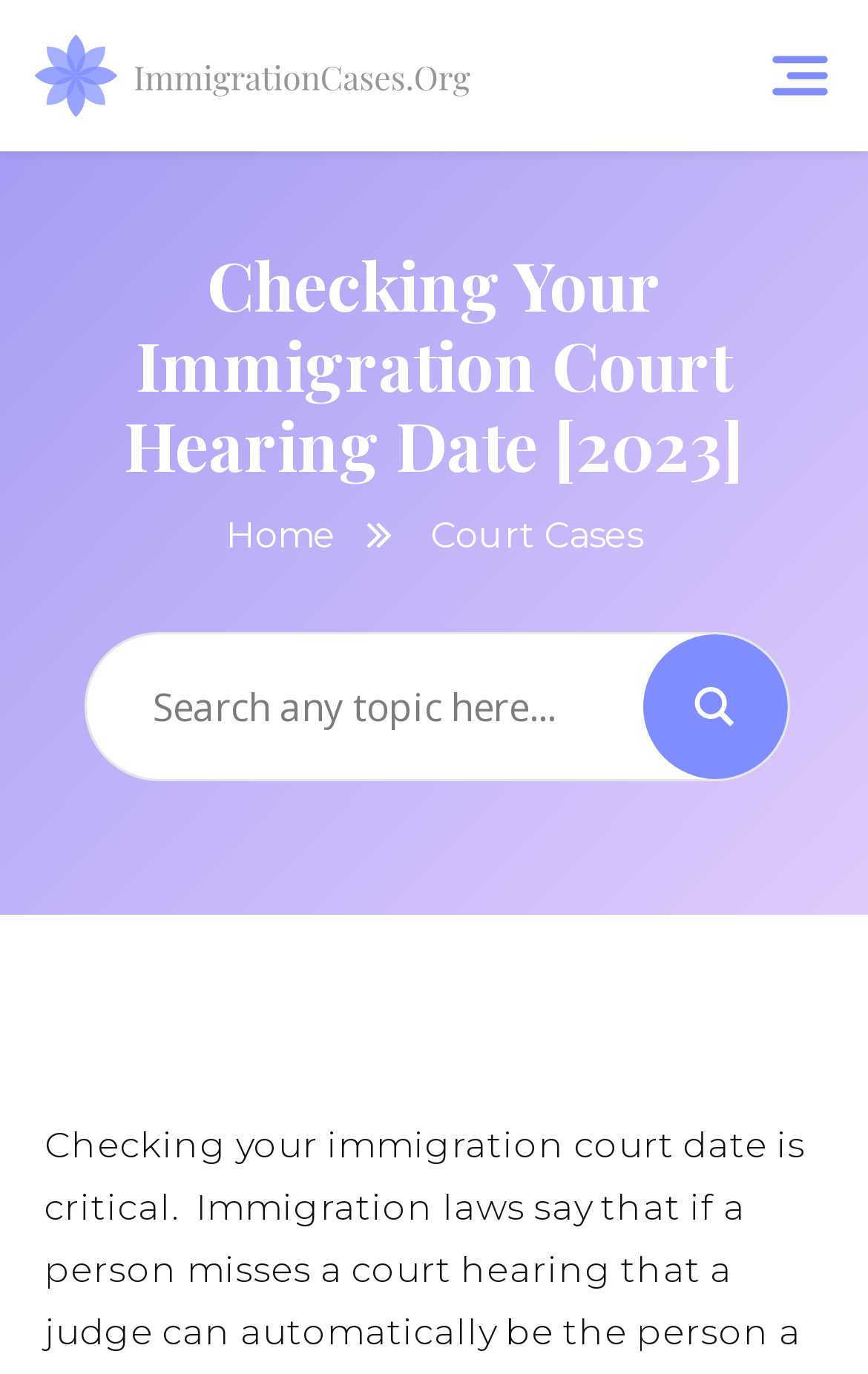Utilize the details in the image to thoroughly answer the following question: What is the position of the search form on the webpage?

The search form is located at the top of the webpage, as indicated by its y1 coordinate (0.462) which is smaller than the y1 coordinates of other elements. This suggests that the search form is positioned at the top of the webpage.